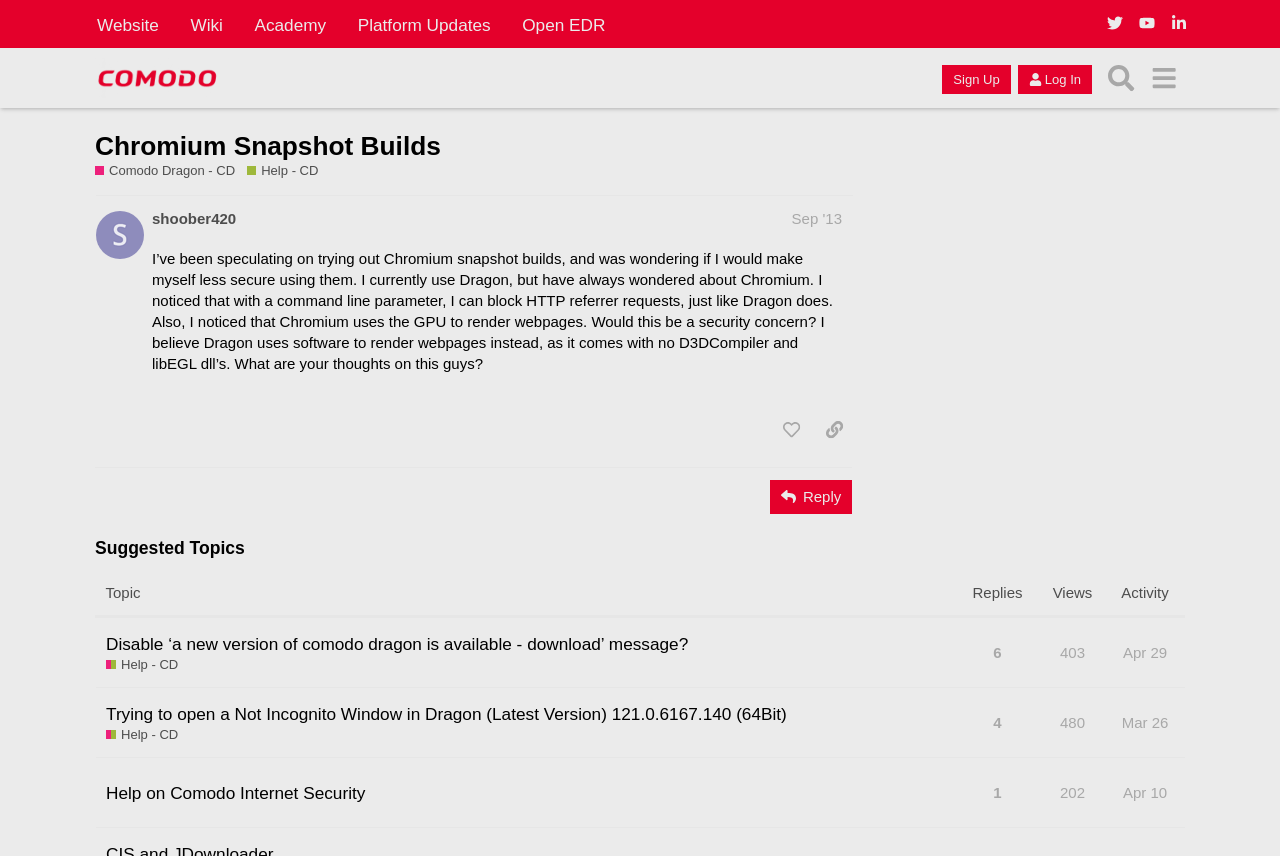How many replies does the first topic have?
Using the image, give a concise answer in the form of a single word or short phrase.

No replies